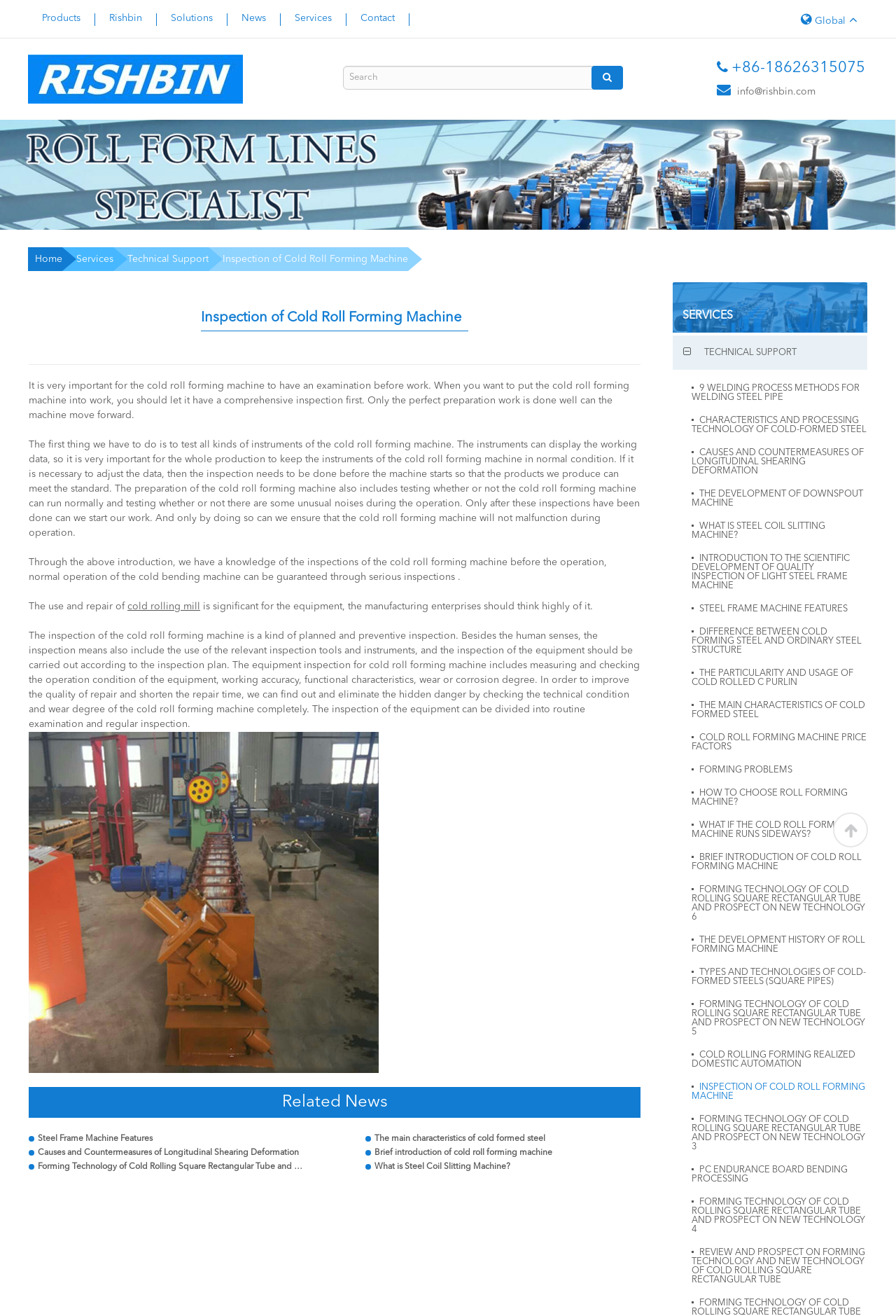What is the company name of the website?
Use the information from the screenshot to give a comprehensive response to the question.

I found the company name by looking at the top-left corner of the webpage, where it says 'RISHBIN WUXI CO., LTD.' in a prominent font.